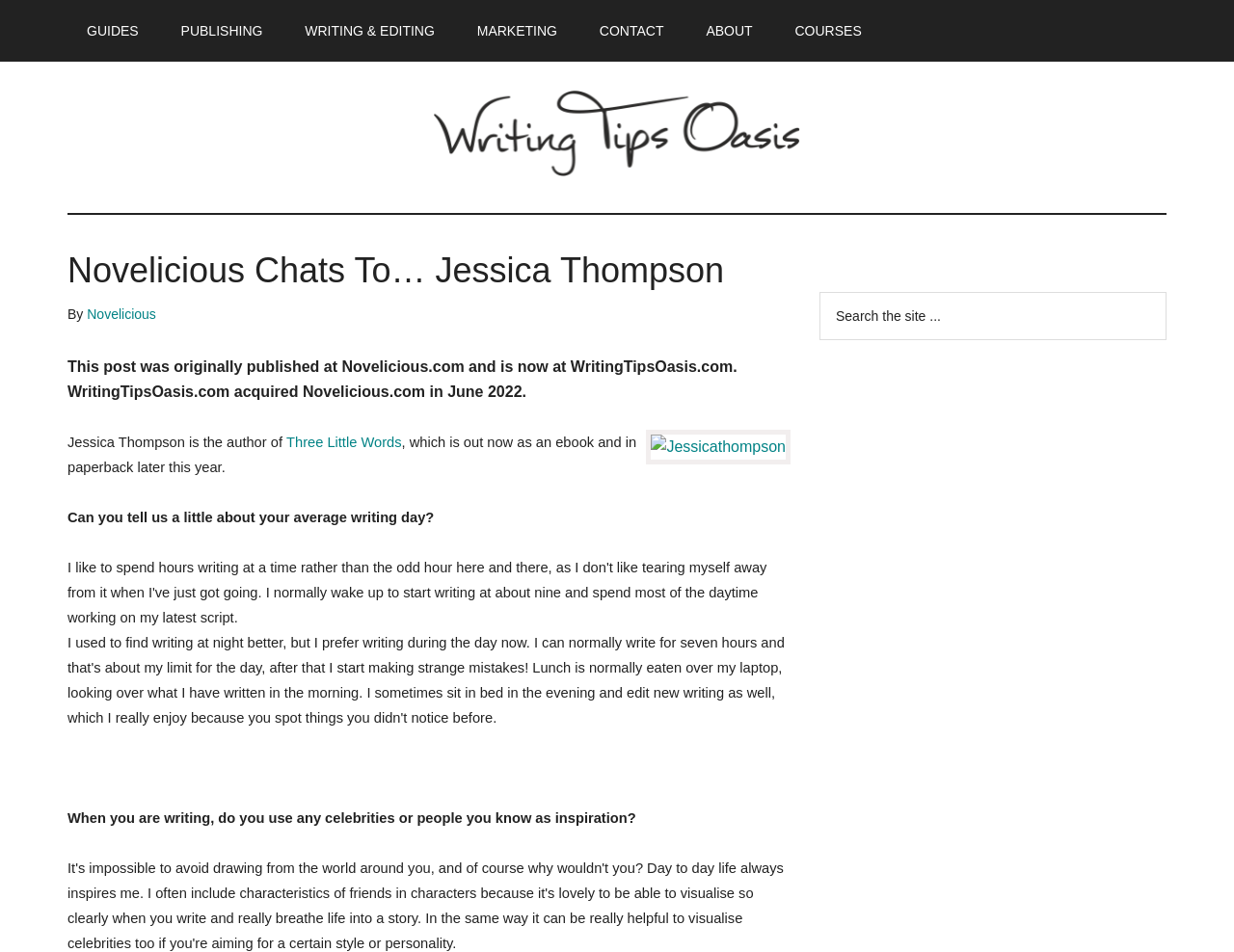Explain the webpage's layout and main content in detail.

The webpage is dedicated to helping writers to write and publish books, as indicated by the title "Writing Tips Oasis - A website dedicated to helping writers to write and publish books." At the top of the page, there are several navigation links, including "GUIDES", "PUBLISHING", "WRITING & EDITING", "MARKETING", "CONTACT", "ABOUT", and "COURSES", which are evenly spaced across the top of the page.

Below the navigation links, there is a logo for "Writing Tips Oasis" accompanied by an image, which is centered on the page. Underneath the logo, there is a header that reads "Novelicious Chats To… Jessica Thompson", followed by the text "By Novelicious". 

The main content of the page is an interview with Jessica Thompson, an author who wrote "Three Little Words". The interview starts with a brief introduction to Jessica Thompson, mentioning that she is the author of "Three Little Words", which is available as an ebook and will be published in paperback later this year. 

The interview itself is divided into several sections, each with a question and a response from Jessica Thompson. The questions are about her writing habits, such as her average writing day and whether she uses celebrities or people she knows as inspiration for her writing. 

On the right-hand side of the page, there is a primary sidebar with a search function, allowing users to search the site. The search bar is accompanied by a button labeled "SEARCH".